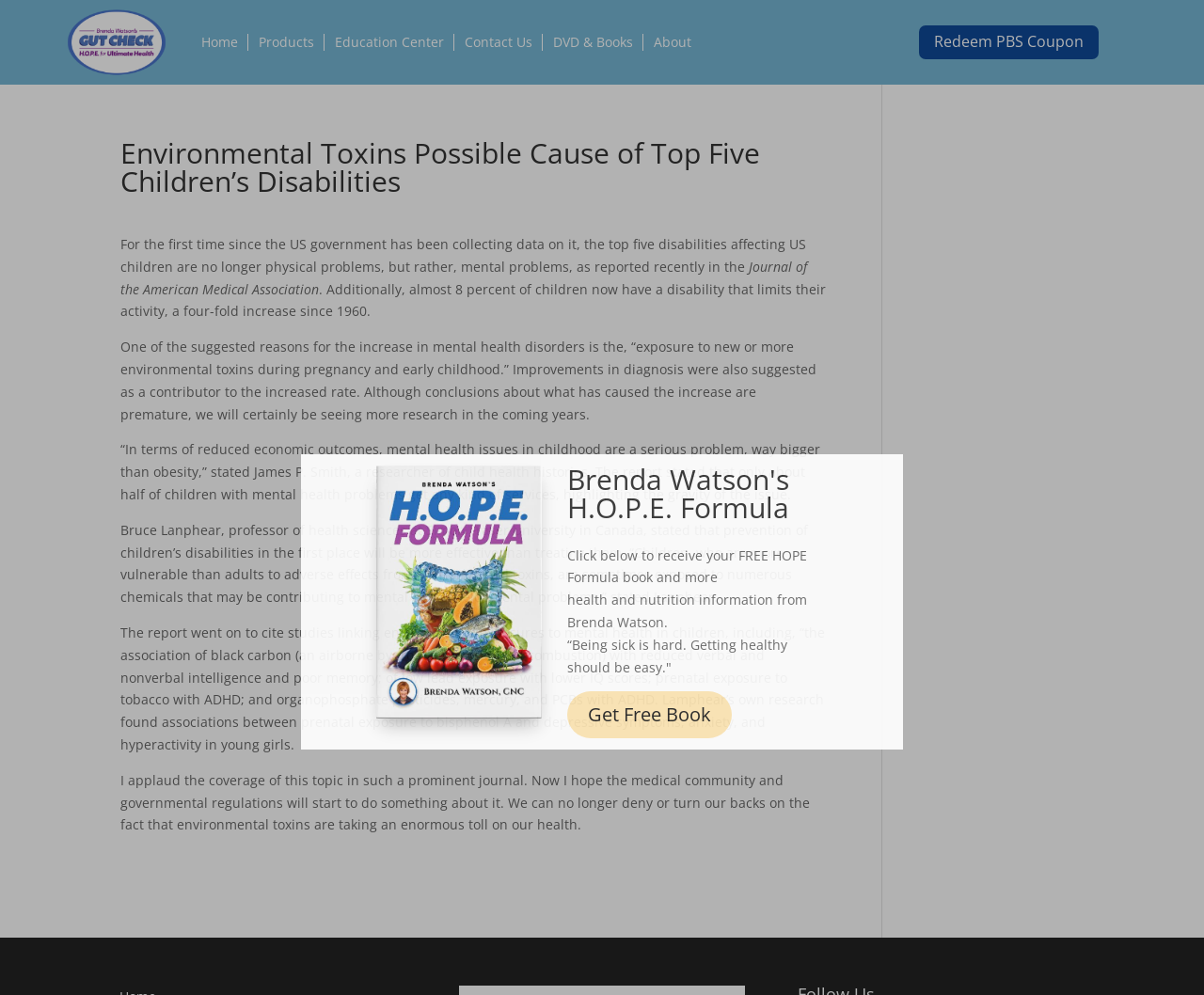What is the name of the professor who stated that prevention of children's disabilities is more effective than treating them?
From the screenshot, supply a one-word or short-phrase answer.

Bruce Lanphear